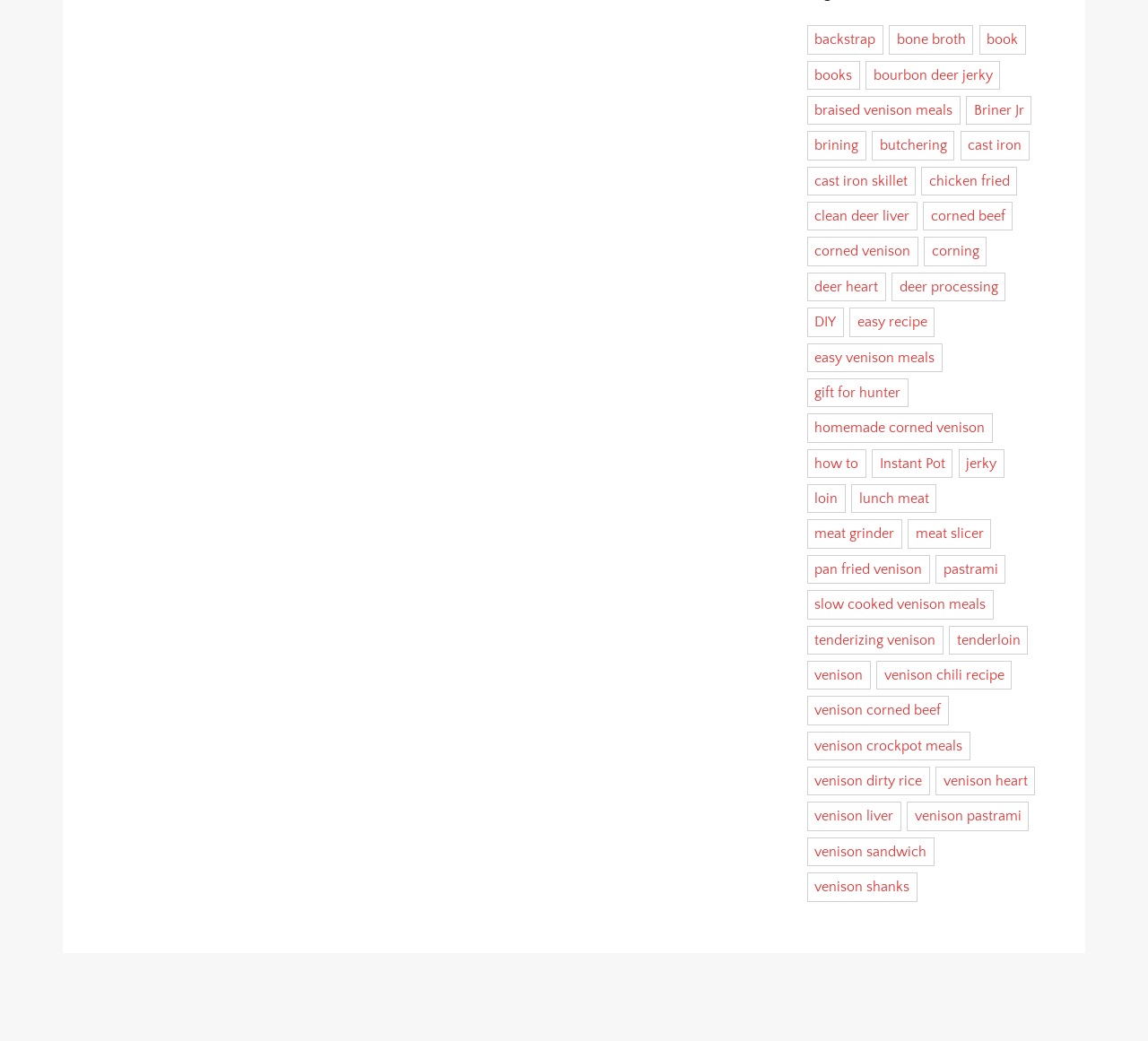Please provide a comprehensive answer to the question based on the screenshot: What is the position of the link 'cast iron skillet'?

By analyzing the bounding box coordinates, I found that the link 'cast iron skillet' has a y1 coordinate of 0.16, which is greater than the y1 coordinate of the link 'brining' (0.126). Therefore, the link 'cast iron skillet' is positioned below the link 'brining'.